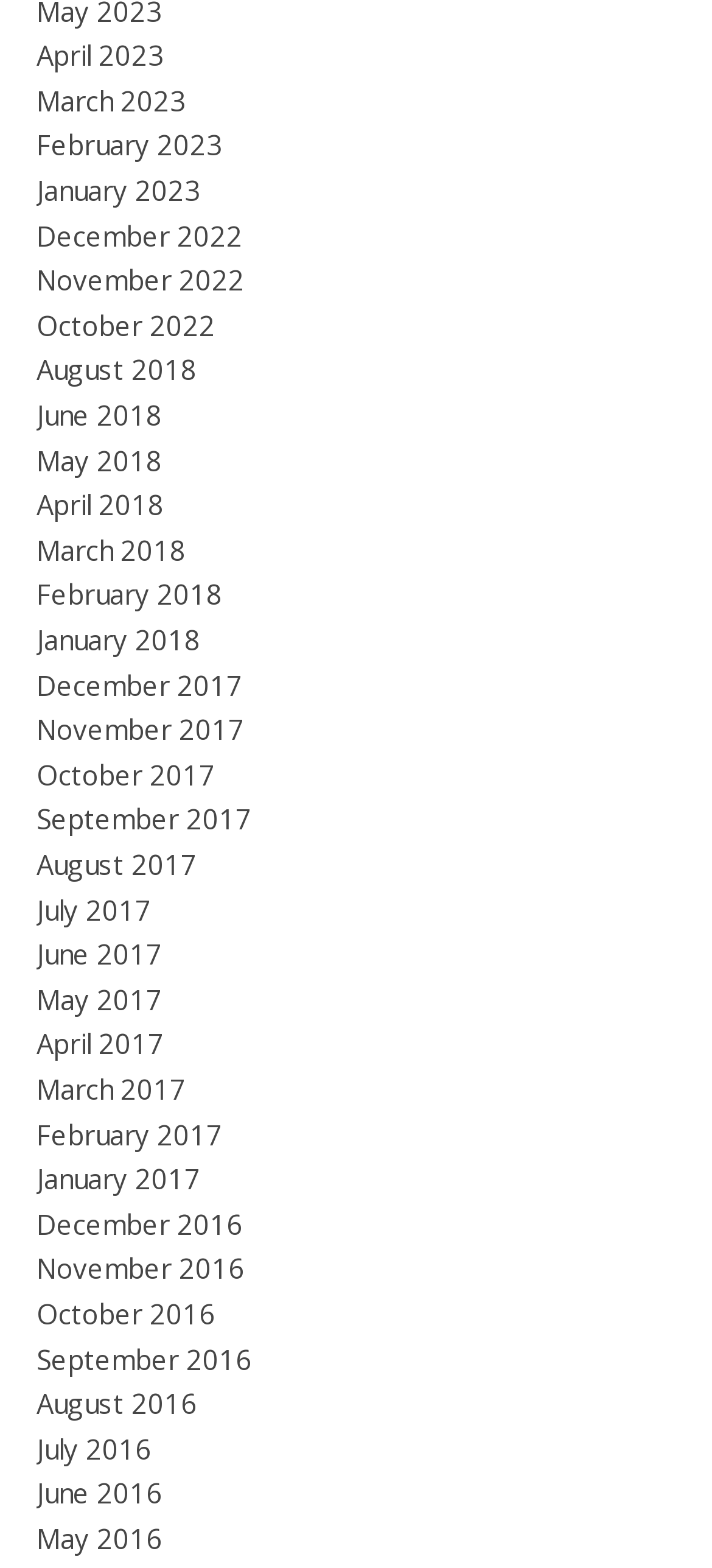Determine the bounding box coordinates for the HTML element described here: "Nancy Cleveland".

None